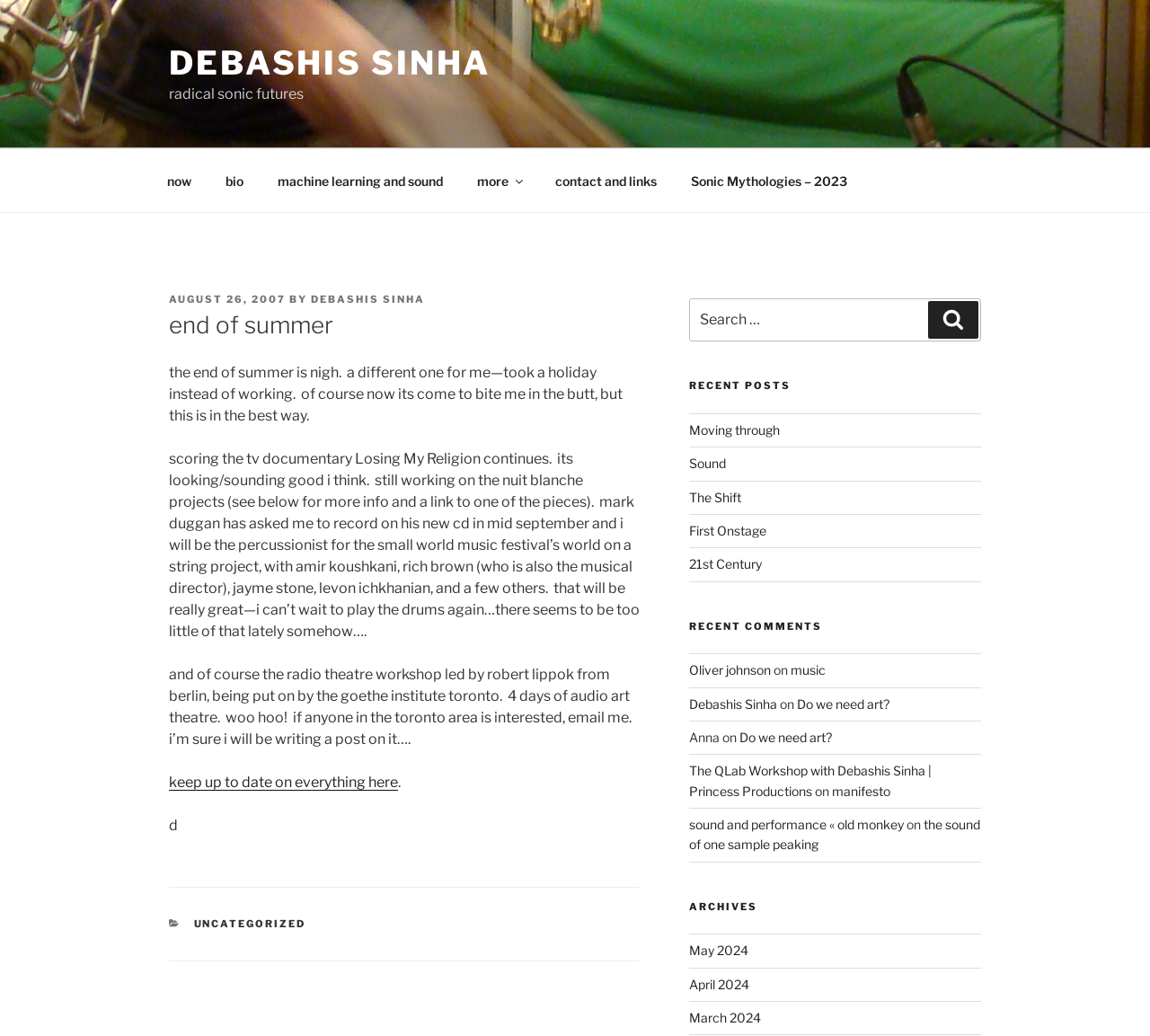Please identify the bounding box coordinates of the element's region that should be clicked to execute the following instruction: "go to the 'machine learning and sound' page". The bounding box coordinates must be four float numbers between 0 and 1, i.e., [left, top, right, bottom].

[0.227, 0.153, 0.398, 0.196]